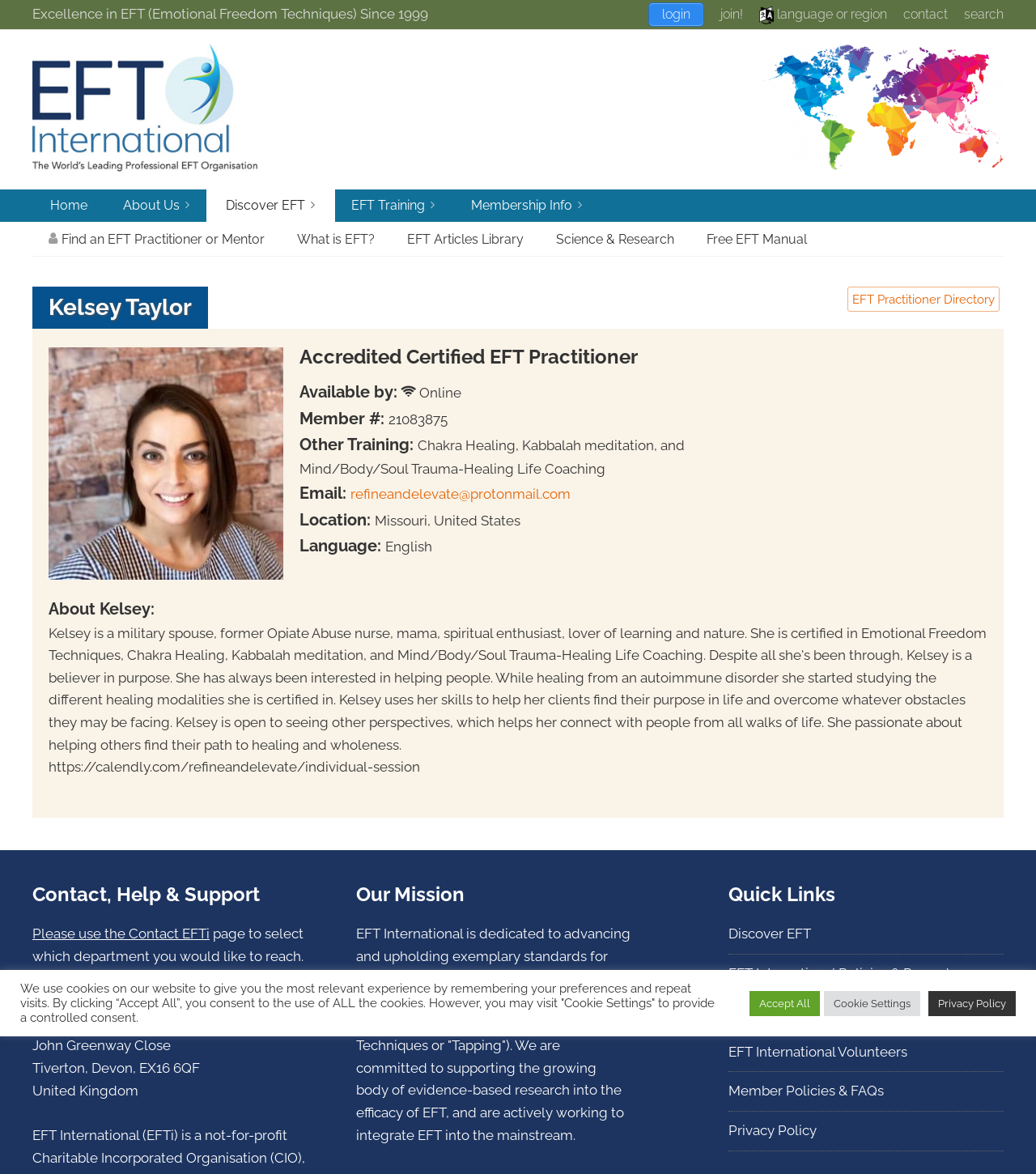Show the bounding box coordinates for the element that needs to be clicked to execute the following instruction: "contact Kelsey Taylor". Provide the coordinates in the form of four float numbers between 0 and 1, i.e., [left, top, right, bottom].

[0.338, 0.414, 0.551, 0.428]